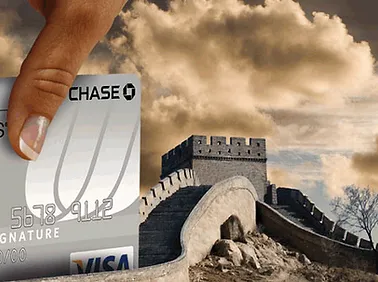Please answer the following question using a single word or phrase: 
Is the sky above the Great Wall of China clear?

No